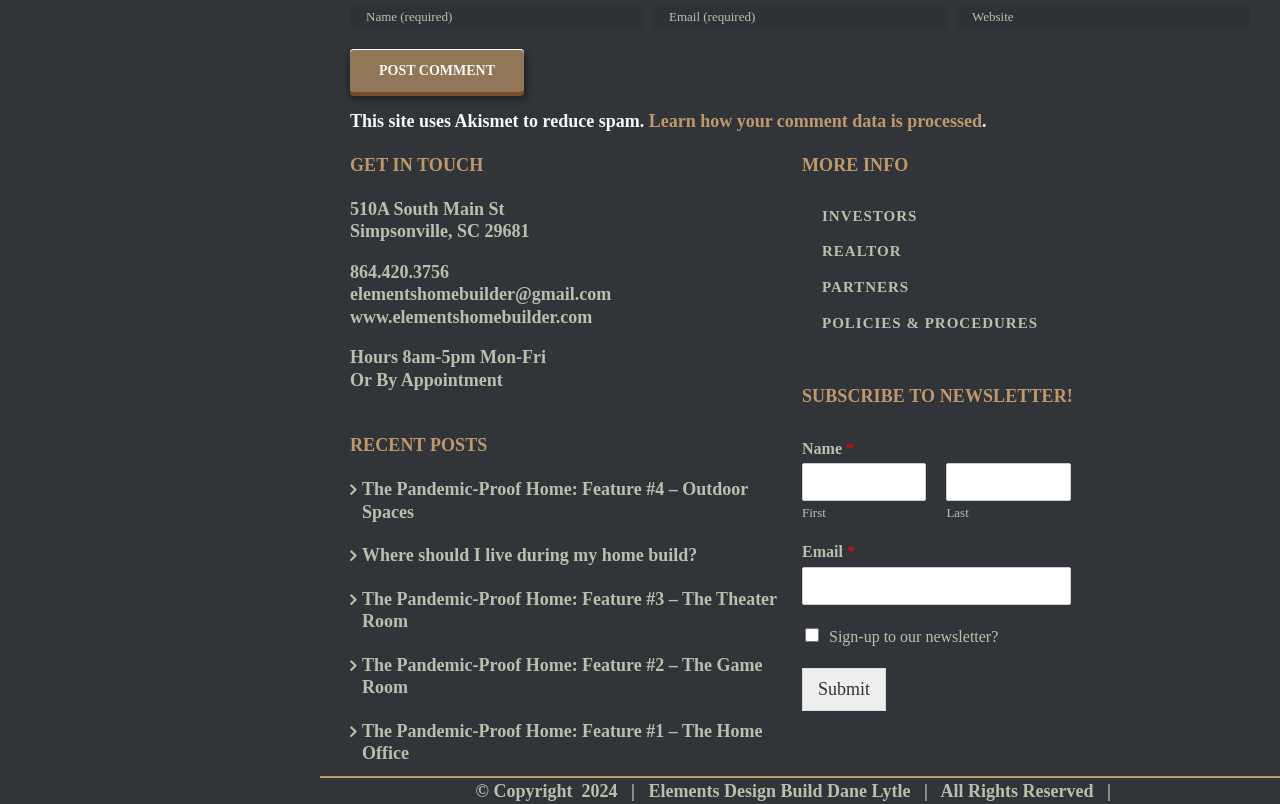Answer with a single word or phrase: 
What is the address of Elements Home Builder?

510A South Main St, Simpsonville, SC 29681